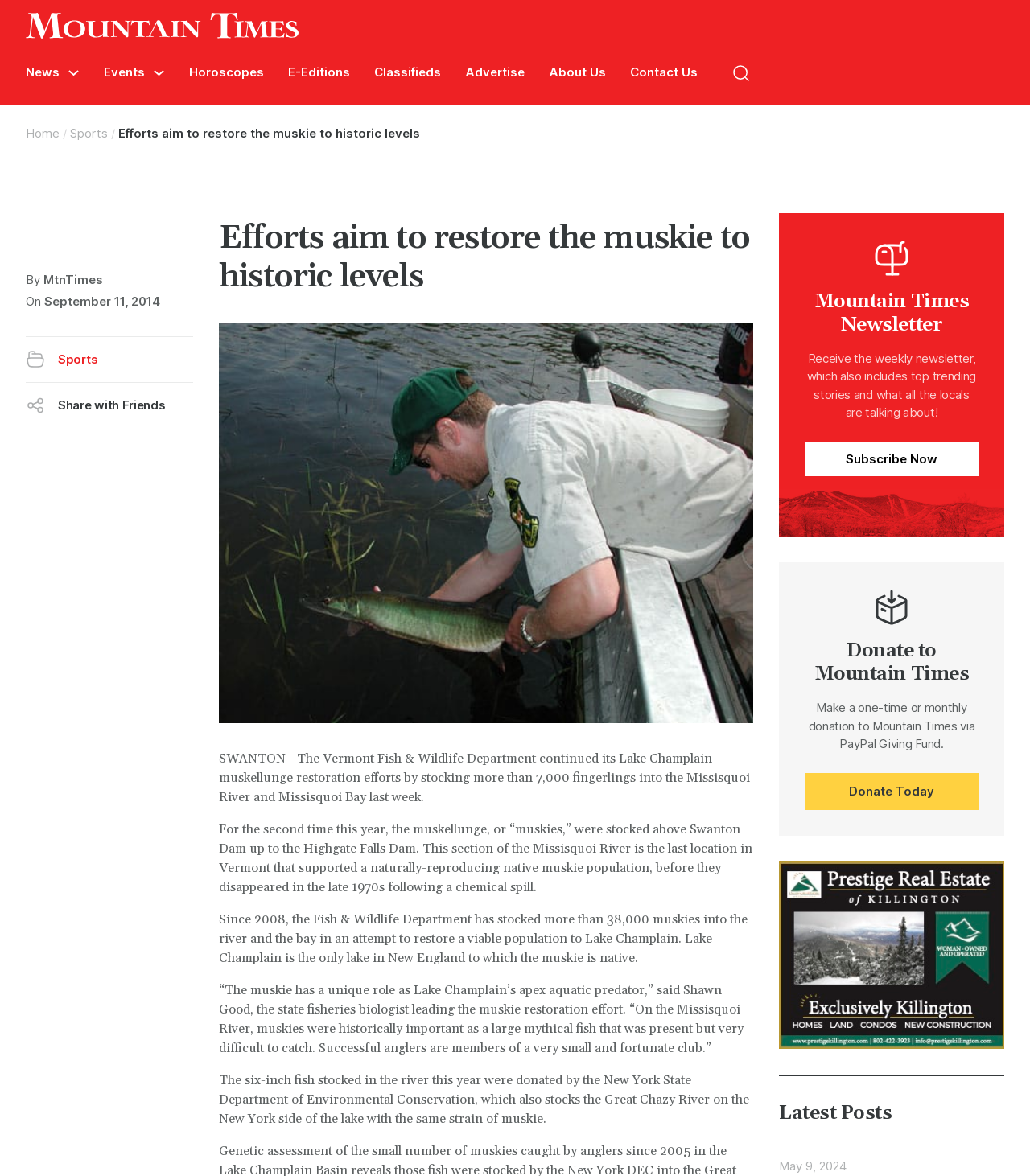Determine the bounding box coordinates for the area you should click to complete the following instruction: "Subscribe Now".

[0.781, 0.375, 0.95, 0.405]